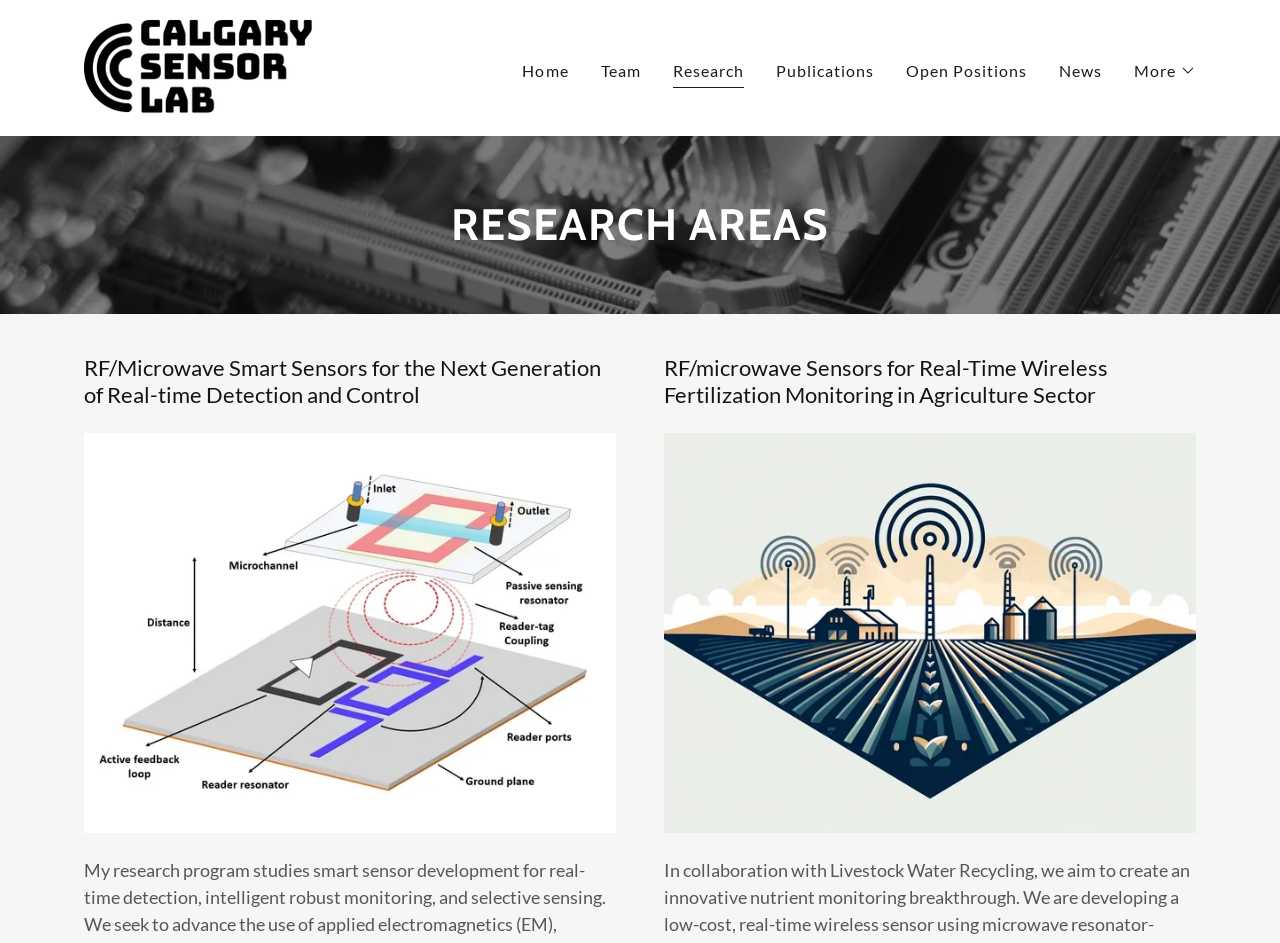Please determine the bounding box coordinates of the element's region to click for the following instruction: "Read the previous post".

None